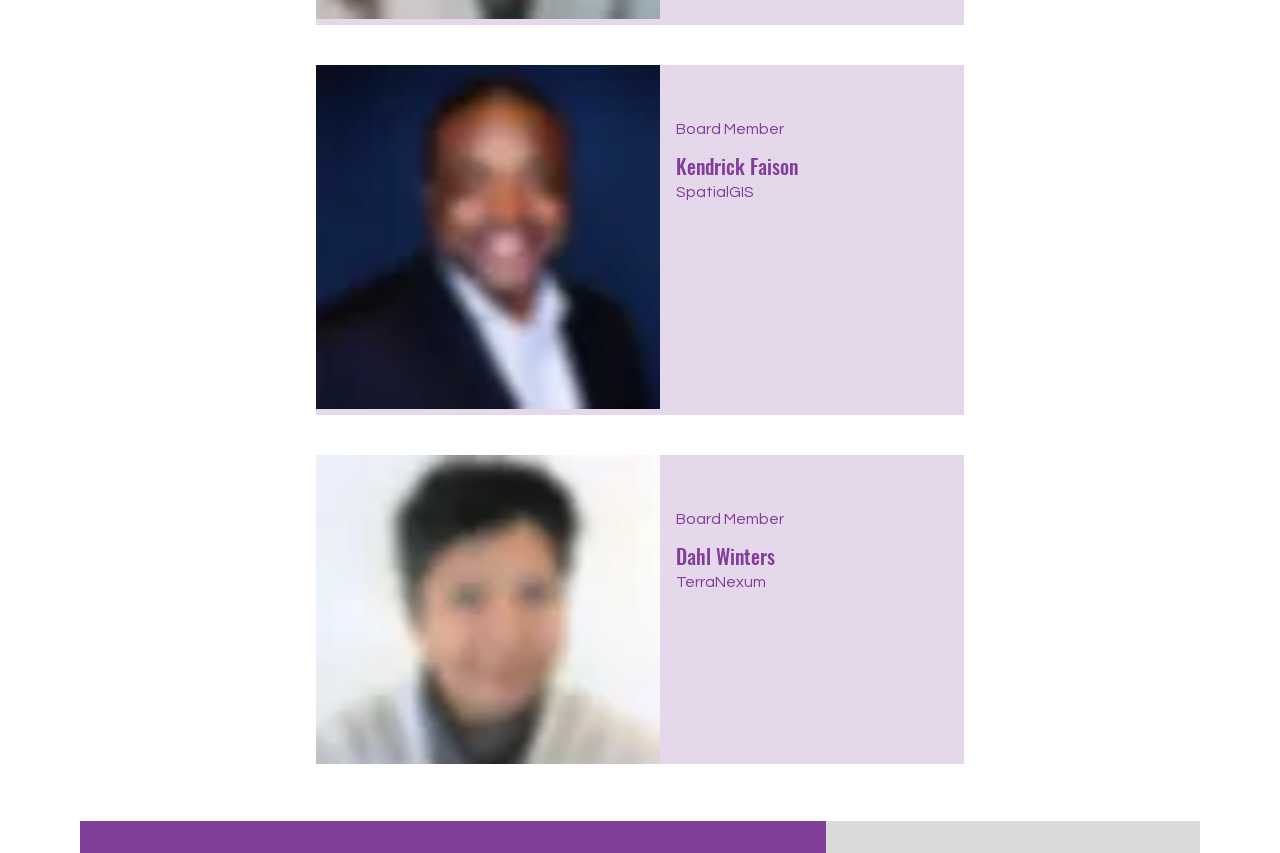Find the bounding box coordinates for the HTML element described as: "Bulletins". The coordinates should consist of four float values between 0 and 1, i.e., [left, top, right, bottom].

None